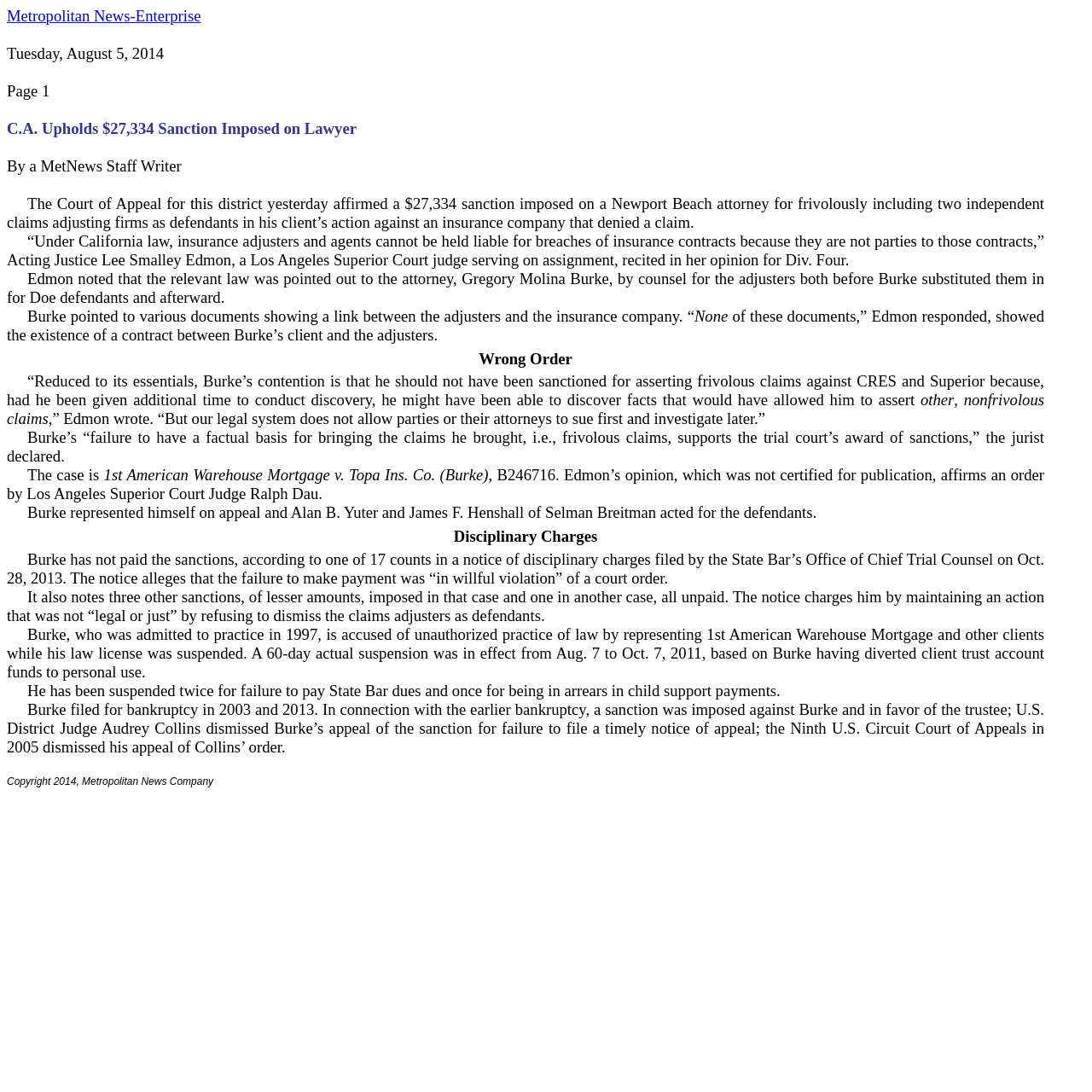What is the name of the company that Burke represented?
Please give a detailed and elaborate answer to the question based on the image.

I found the name of the company by reading the text content of the StaticText elements and found the relevant information in the sentence 'The case is 1st American Warehouse Mortgage v. Topa Ins. Co. (Burke)'